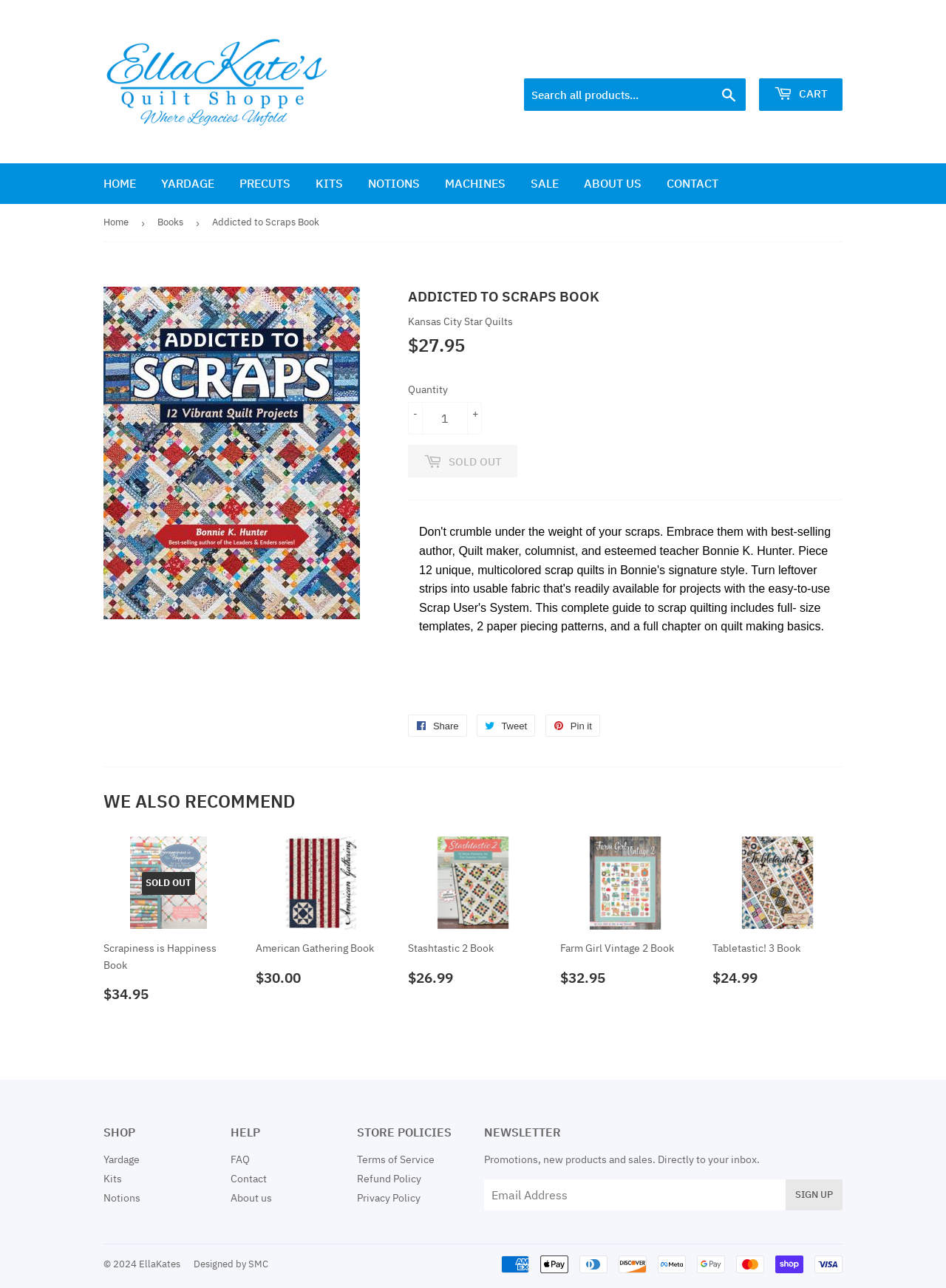Please determine the bounding box coordinates of the element to click on in order to accomplish the following task: "Sign in". Ensure the coordinates are four float numbers ranging from 0 to 1, i.e., [left, top, right, bottom].

[0.759, 0.043, 0.788, 0.051]